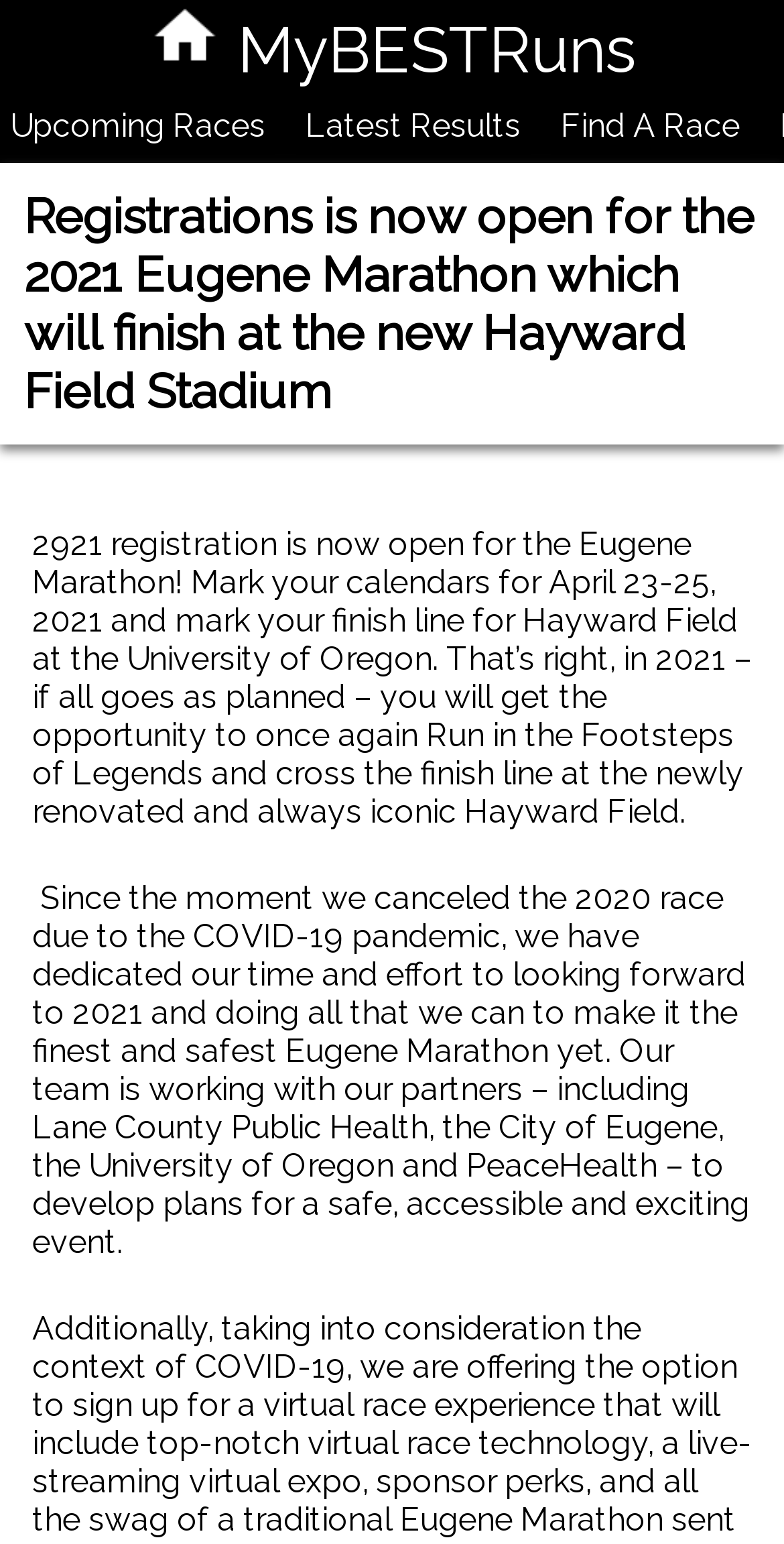What is the name of the marathon?
Analyze the image and provide a thorough answer to the question.

I found the answer by reading the text on the webpage, specifically the sentence '2921 registration is now open for the Eugene Marathon!' which mentions the name of the marathon.